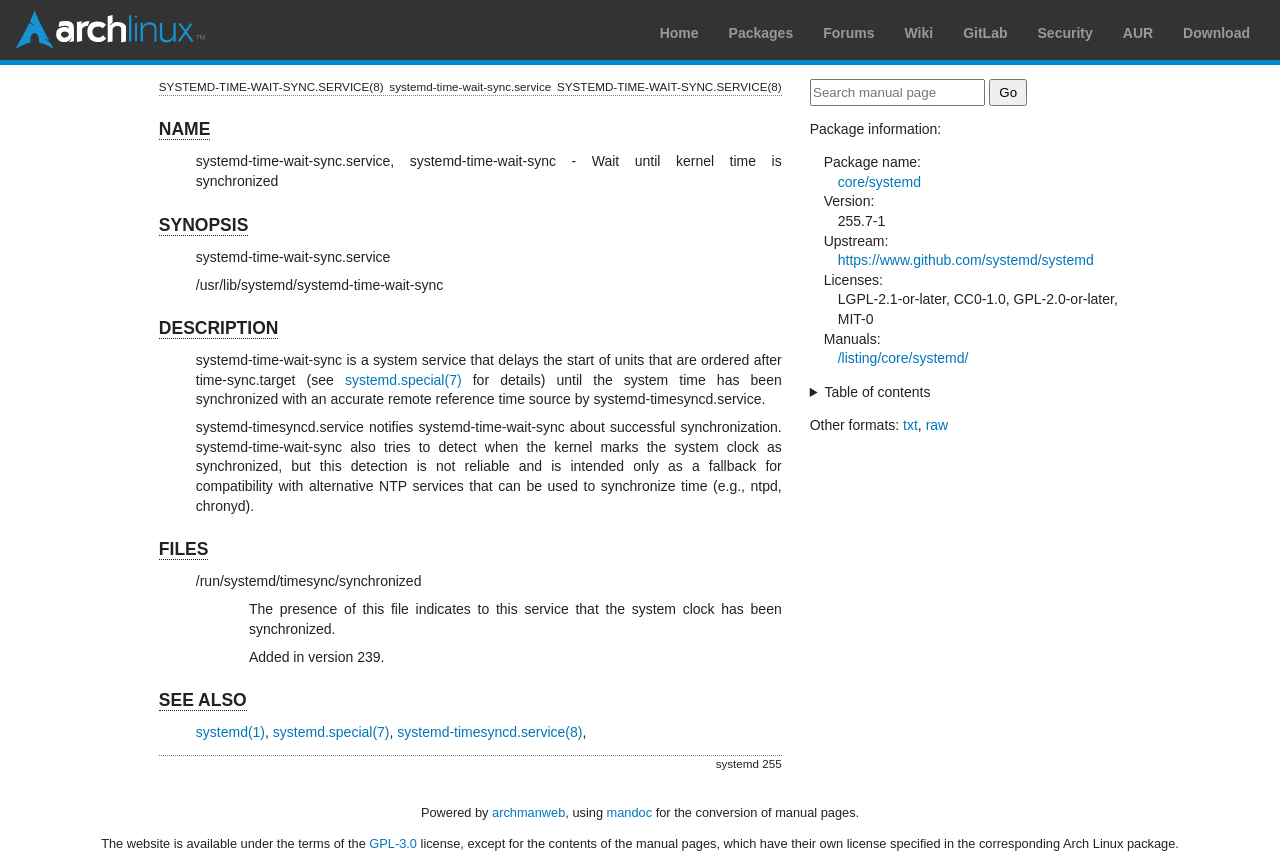Please analyze the image and provide a thorough answer to the question:
What is the name of the system service?

The name of the system service can be found in the article section of the webpage, specifically in the 'NAME' heading, which is 'systemd-time-wait-sync.service, systemd-time-wait-sync'.